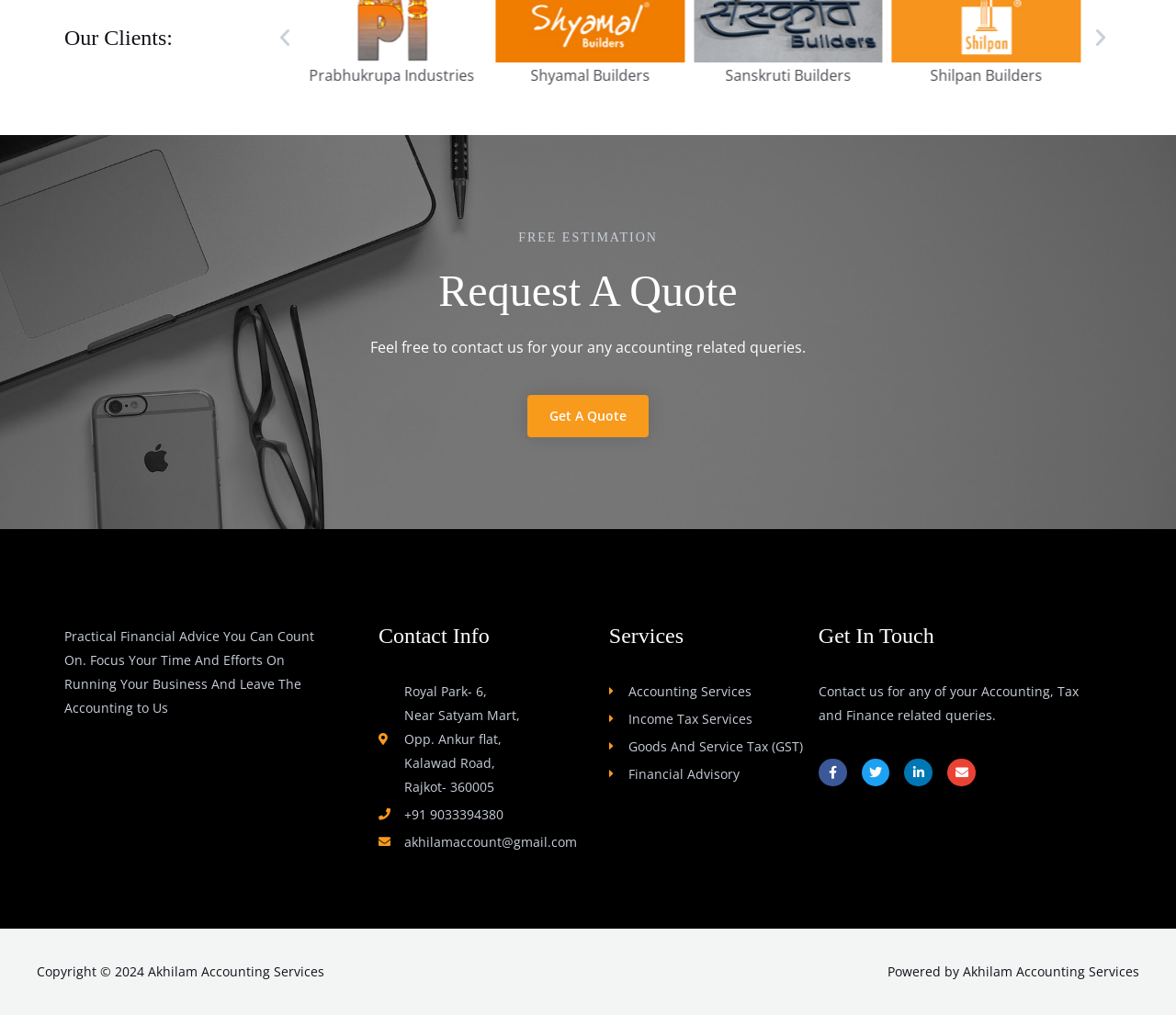Please specify the bounding box coordinates of the region to click in order to perform the following instruction: "View 'Accounting Services'".

[0.518, 0.669, 0.696, 0.693]